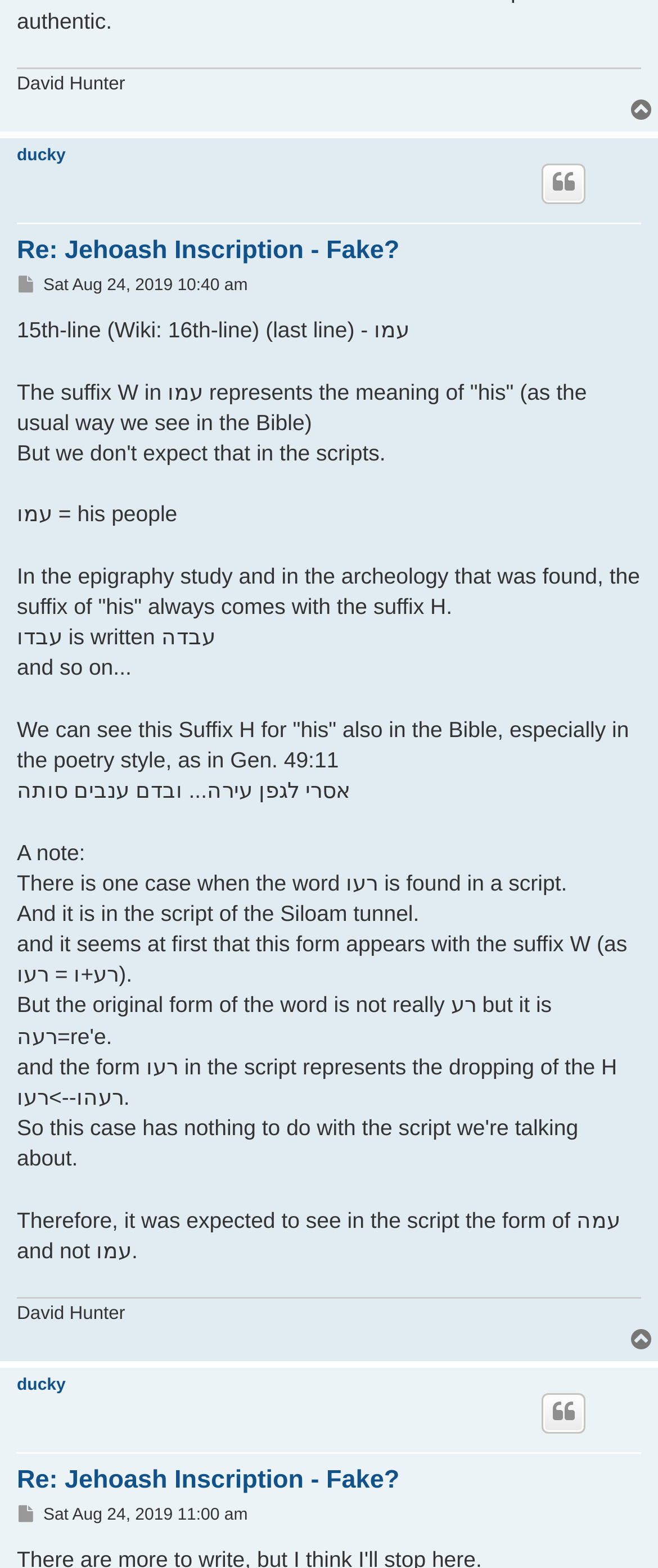How many links are there to quote the post?
Using the image as a reference, answer with just one word or a short phrase.

2